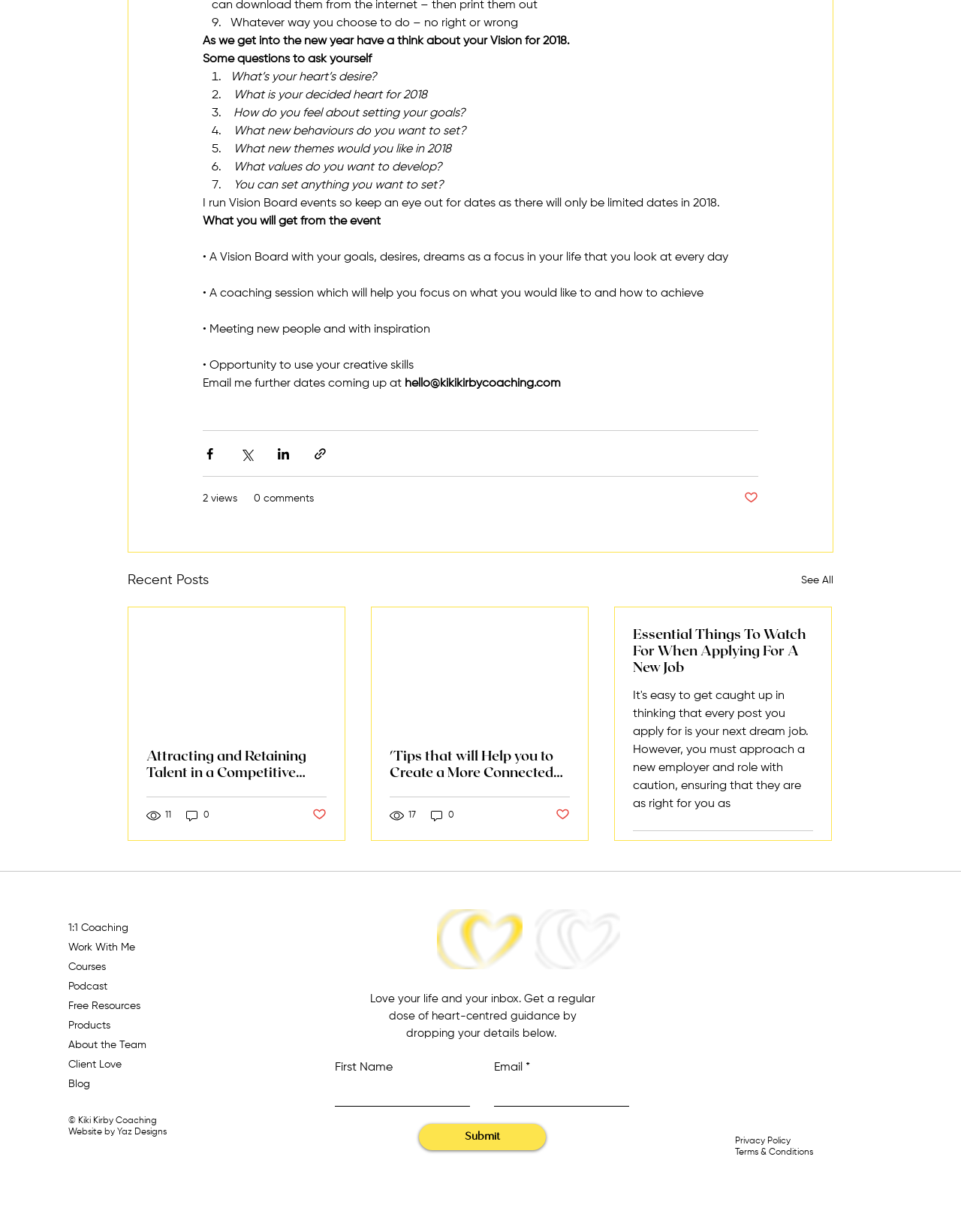Please identify the bounding box coordinates of the area that needs to be clicked to follow this instruction: "Go to the 1:1 Coaching page".

[0.071, 0.745, 0.282, 0.761]